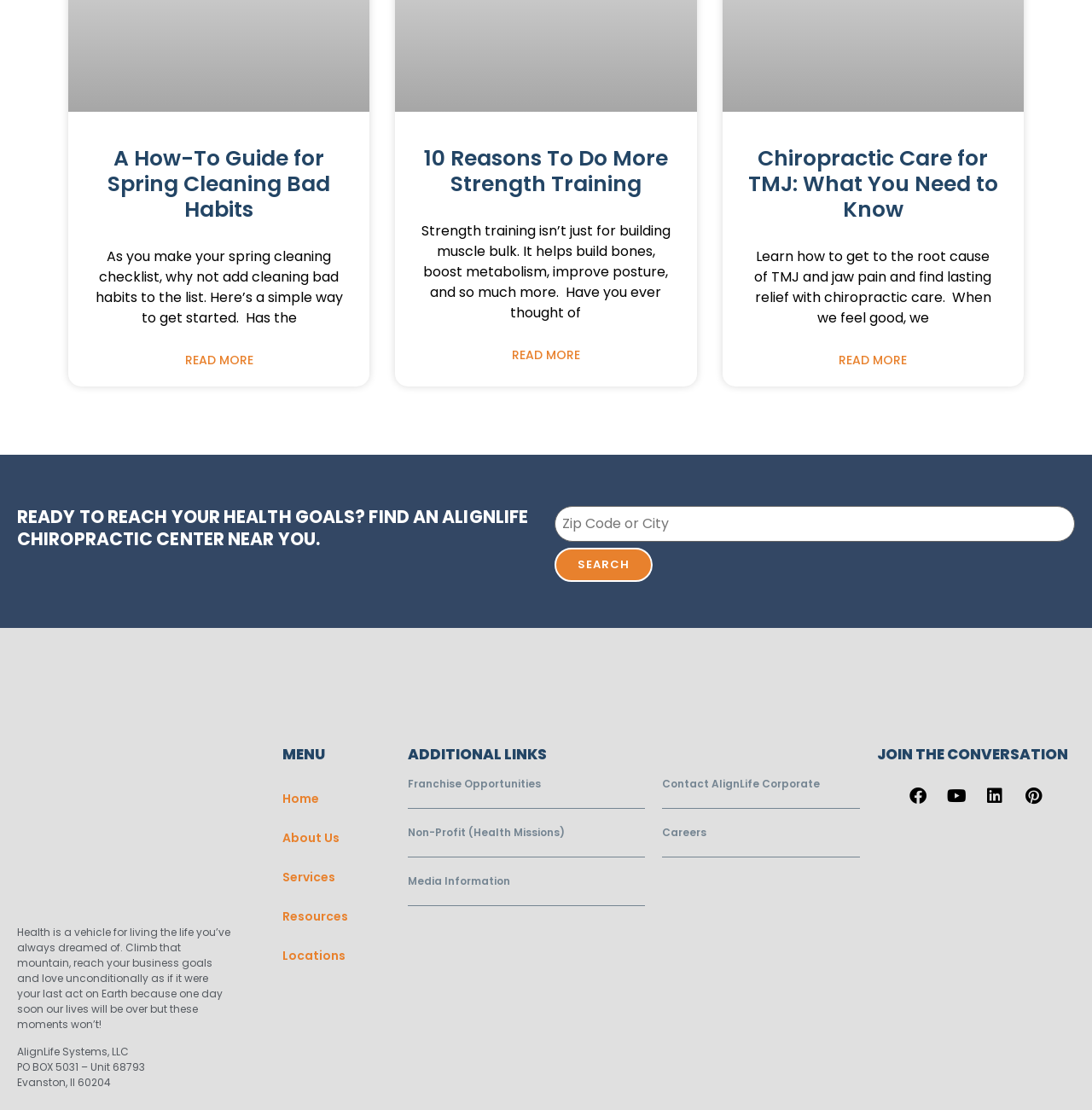Please find and report the bounding box coordinates of the element to click in order to perform the following action: "Learn about 10 Reasons To Do More Strength Training". The coordinates should be expressed as four float numbers between 0 and 1, in the format [left, top, right, bottom].

[0.469, 0.312, 0.531, 0.328]